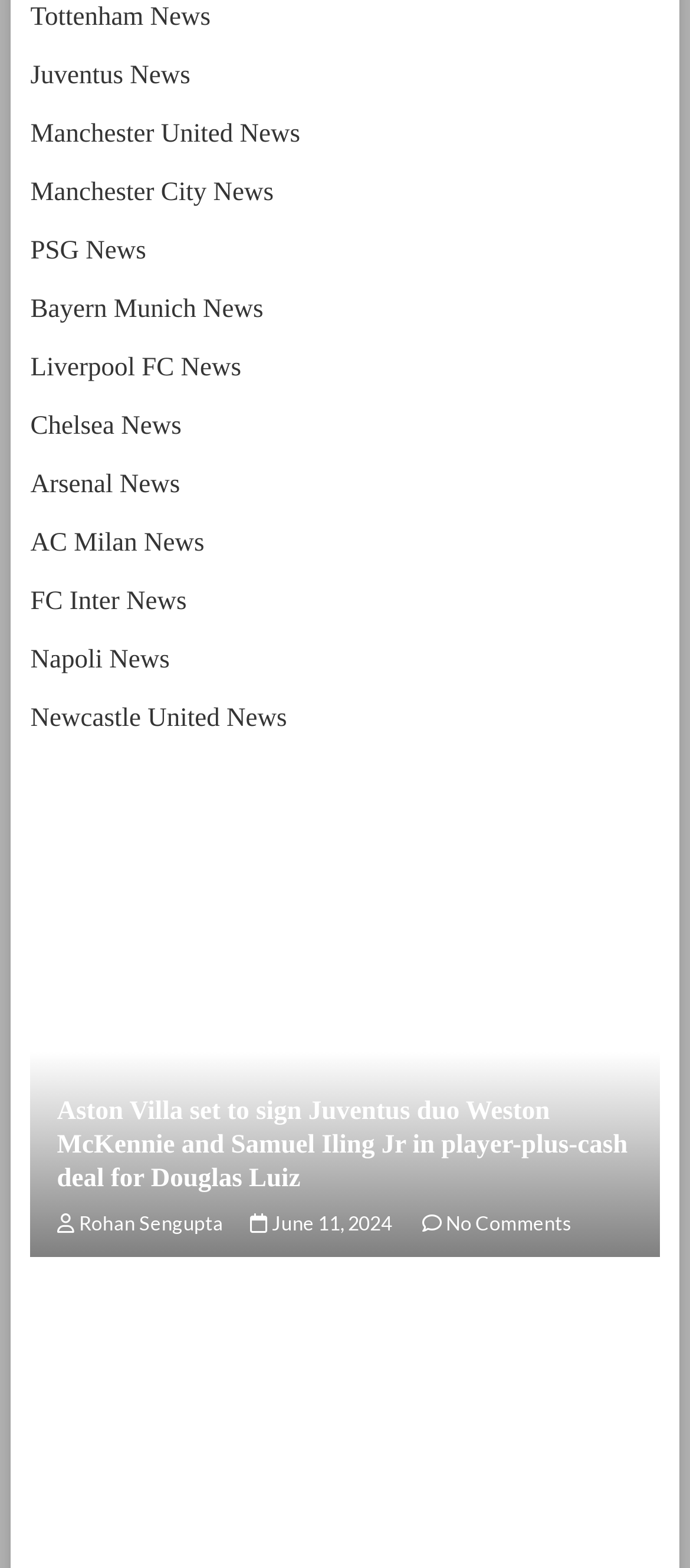Determine the bounding box coordinates of the element's region needed to click to follow the instruction: "Click on the image of Douglas Luiz". Provide these coordinates as four float numbers between 0 and 1, formatted as [left, top, right, bottom].

[0.044, 0.517, 0.956, 0.801]